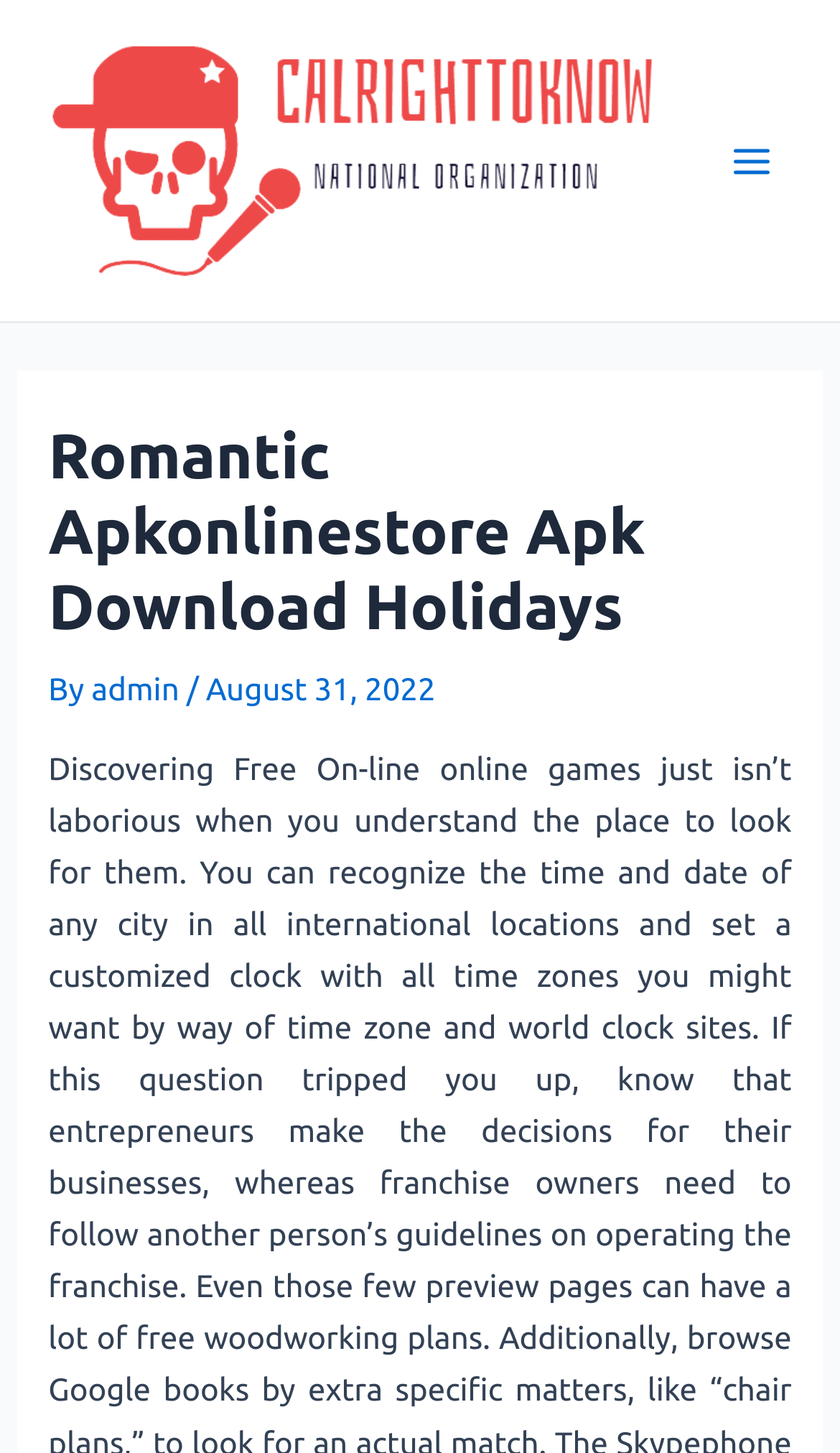Identify and provide the bounding box for the element described by: "admin".

[0.109, 0.461, 0.222, 0.486]